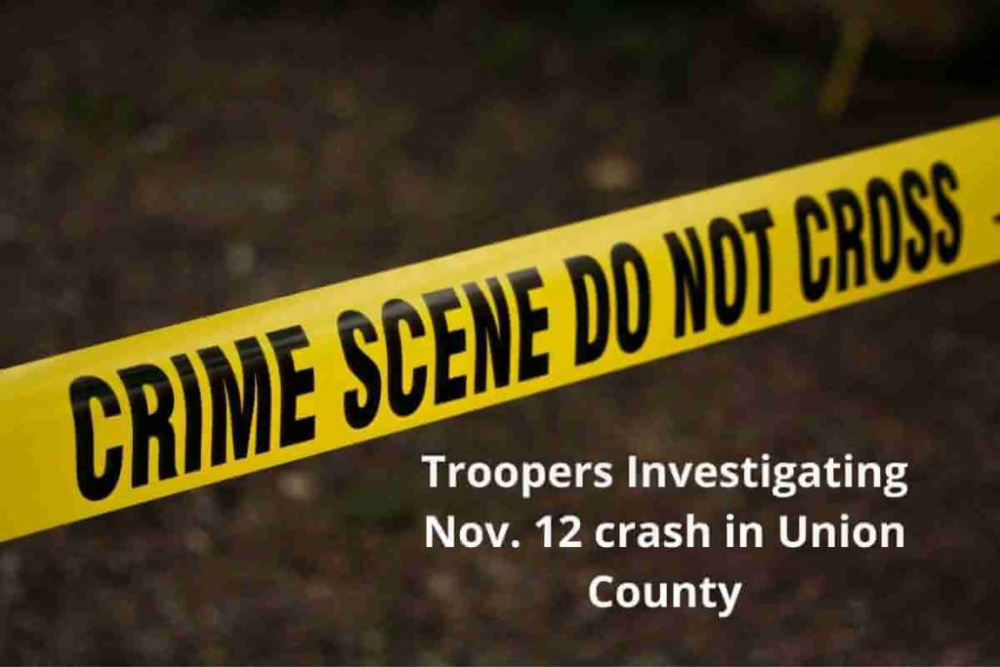What is the purpose of the yellow tape?
Could you give a comprehensive explanation in response to this question?

The yellow tape is typically used by law enforcement to cordon off an area and restrict access to it, indicating that the area is a crime scene and under investigation. In this image, the tape serves as a physical barrier to prevent people from entering the area and potentially contaminating evidence.